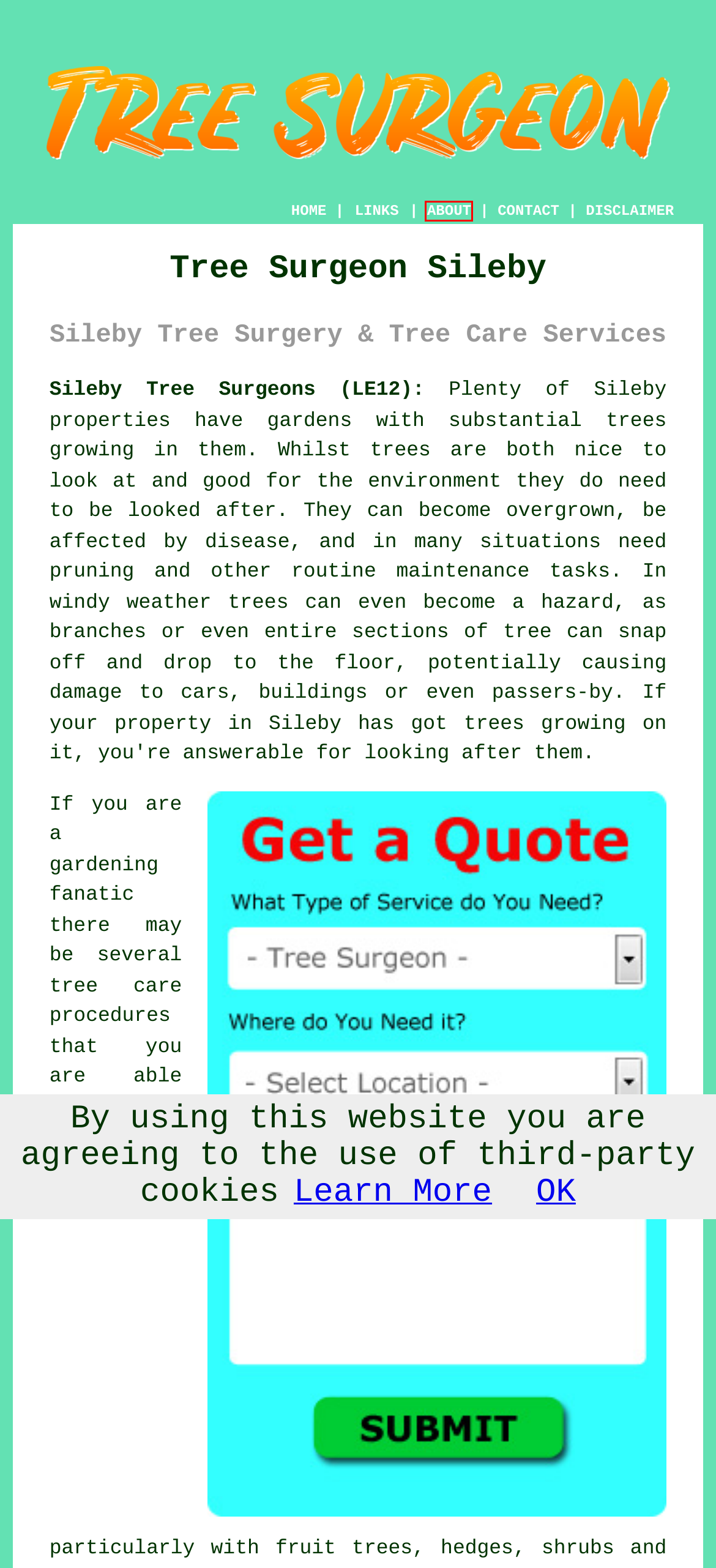Given a screenshot of a webpage with a red bounding box highlighting a UI element, determine which webpage description best matches the new webpage that appears after clicking the highlighted element. Here are the candidates:
A. Sileby Parish Council
B. Tree Surgeons - About Us Page
C. Privacy Policy
D. Sileby Carpet Fitters - Carpet Laying Services
E. Tree Surgeons - Contact Us Page
F. Sileby Tilers - Floor and Wall Tiling Services
G. Disclaimer/Terms of Service
H. Unknown Error

B